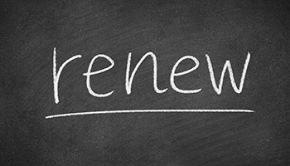What is the background color of the chalkboard?
Look at the image and construct a detailed response to the question.

The image features a chalkboard as the background, and upon closer inspection, I observe that the chalkboard has a dark color tone, which provides a striking contrast to the white chalk writing of the word 'renew'.